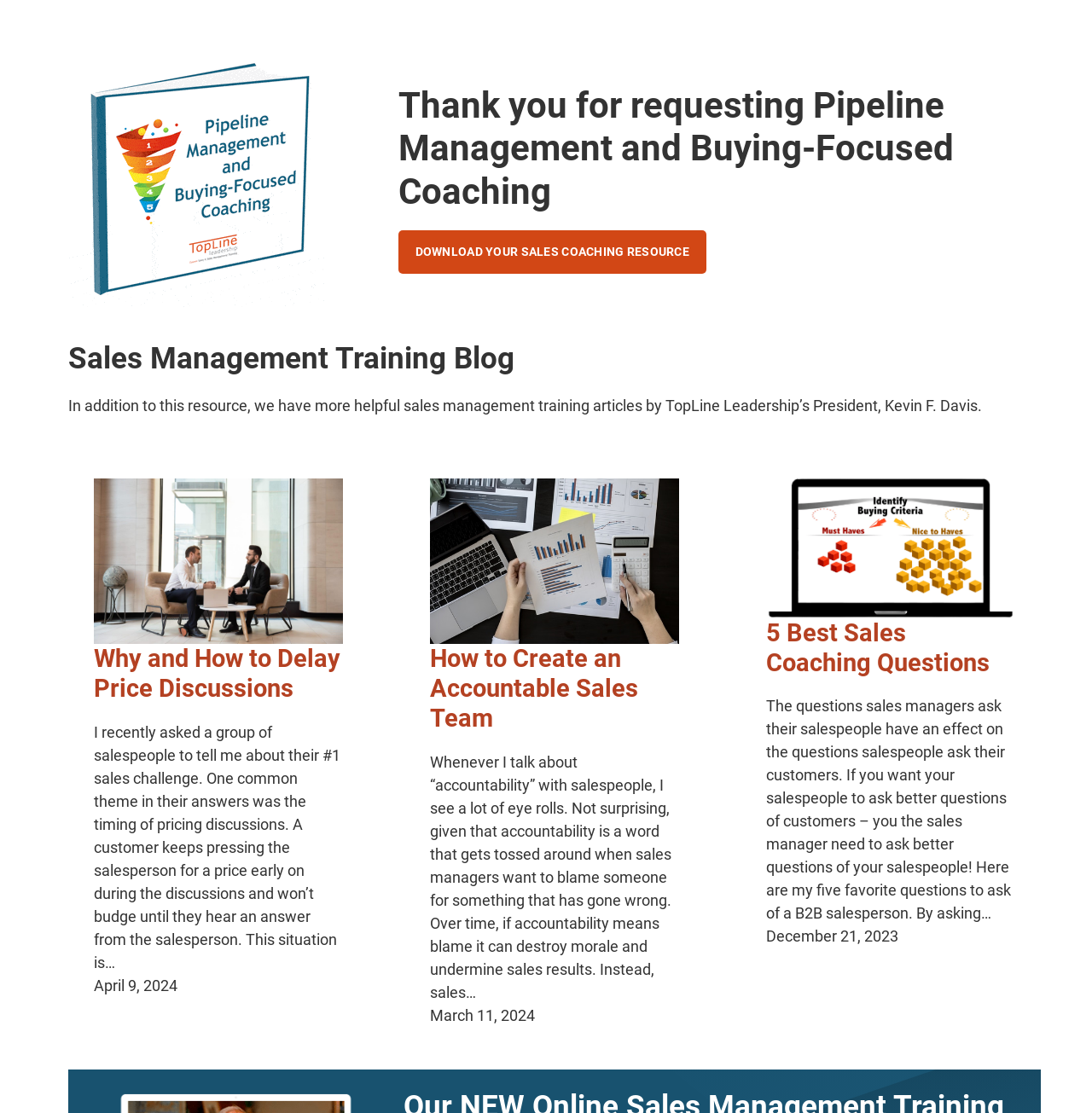How many articles are listed on this webpage?
Based on the visual content, answer with a single word or a brief phrase.

3